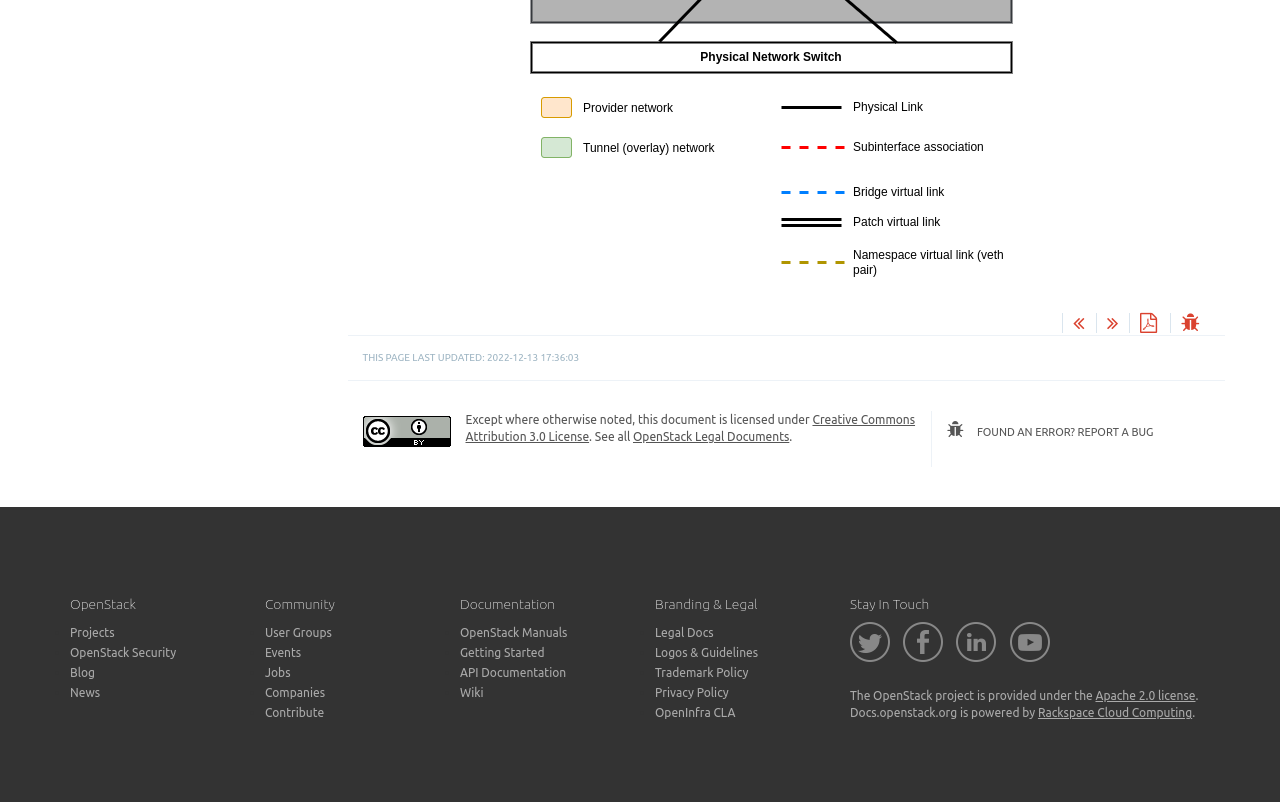Using the provided description Projects, find the bounding box coordinates for the UI element. Provide the coordinates in (top-left x, top-left y, bottom-right x, bottom-right y) format, ensuring all values are between 0 and 1.

[0.055, 0.781, 0.089, 0.797]